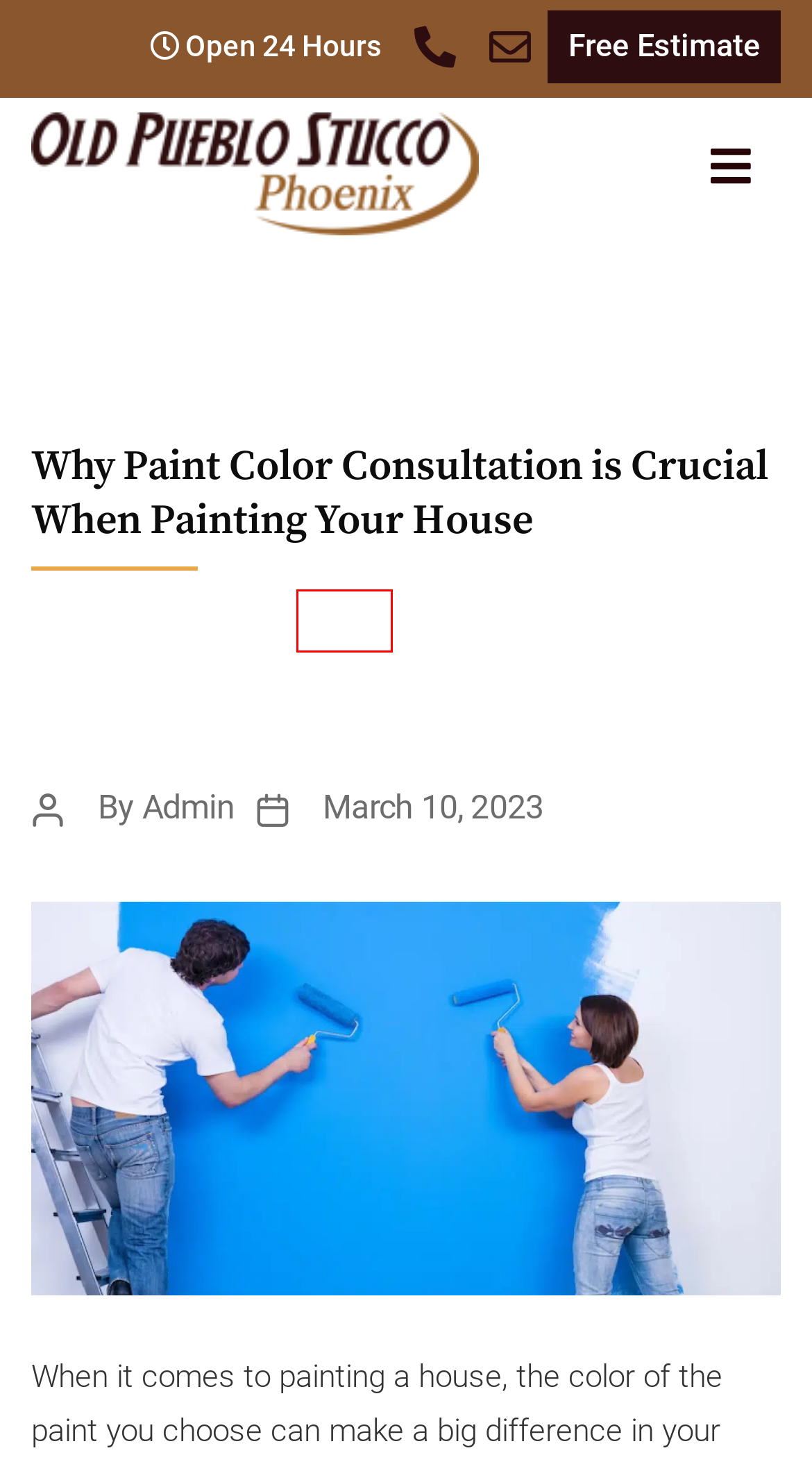Observe the screenshot of a webpage with a red bounding box around an element. Identify the webpage description that best fits the new page after the element inside the bounding box is clicked. The candidates are:
A. #1 Painting Services In Phoenix | Old Pueblo Stucco
B. Phoenix Stucco Projects - Old Pueblo Stucco Phx
C. GSM Marketing Agency | SEO Services | Web Design Tucson AZ
D. Contact Us | Old Pueblo Stucco Phoenix
E. Blog | Old Pueblo Stucco Phoenix
F. Why Use Plaster & Stucco As Sustainable Building Finishes?
G. Old Pueblo Stucco Phoenix: #1 Stucco Repair Company
H. Best Tucson Web Design Agency - GSM Marketing Agency

G